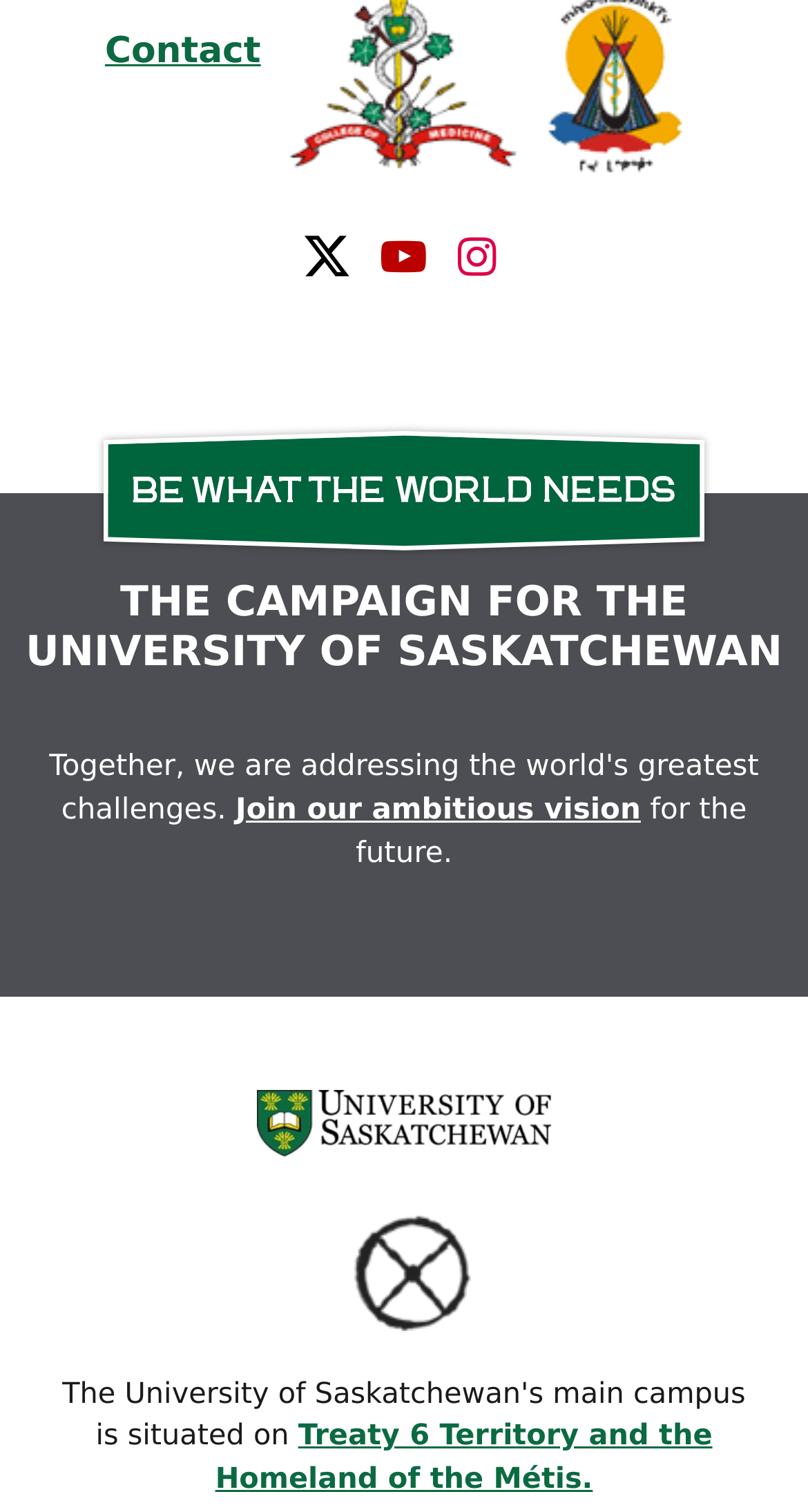Identify the bounding box coordinates for the element that needs to be clicked to fulfill this instruction: "Follow on YouTube". Provide the coordinates in the format of four float numbers between 0 and 1: [left, top, right, bottom].

[0.472, 0.154, 0.528, 0.189]